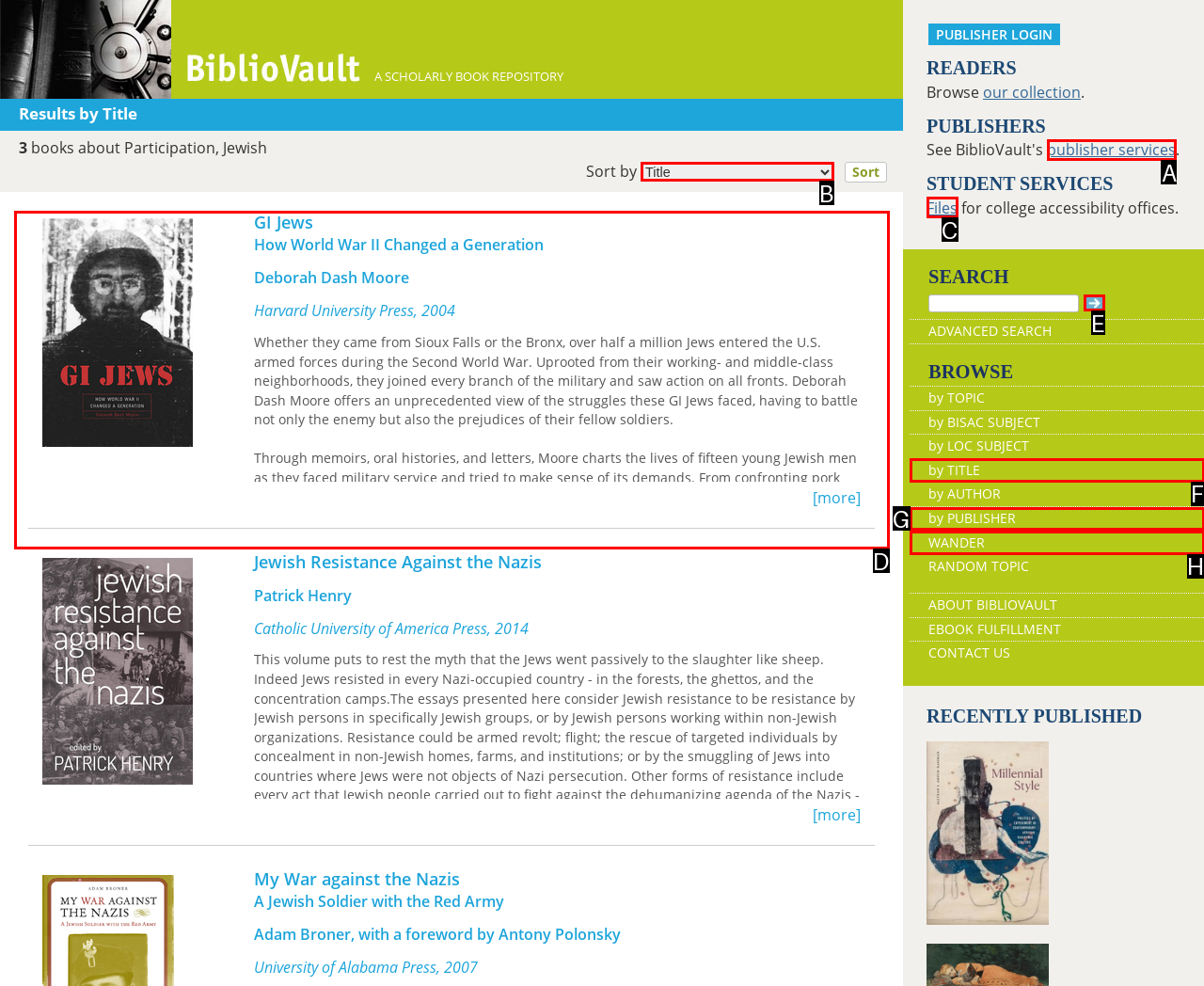Identify the letter of the UI element I need to click to carry out the following instruction: Browse publisher services

A